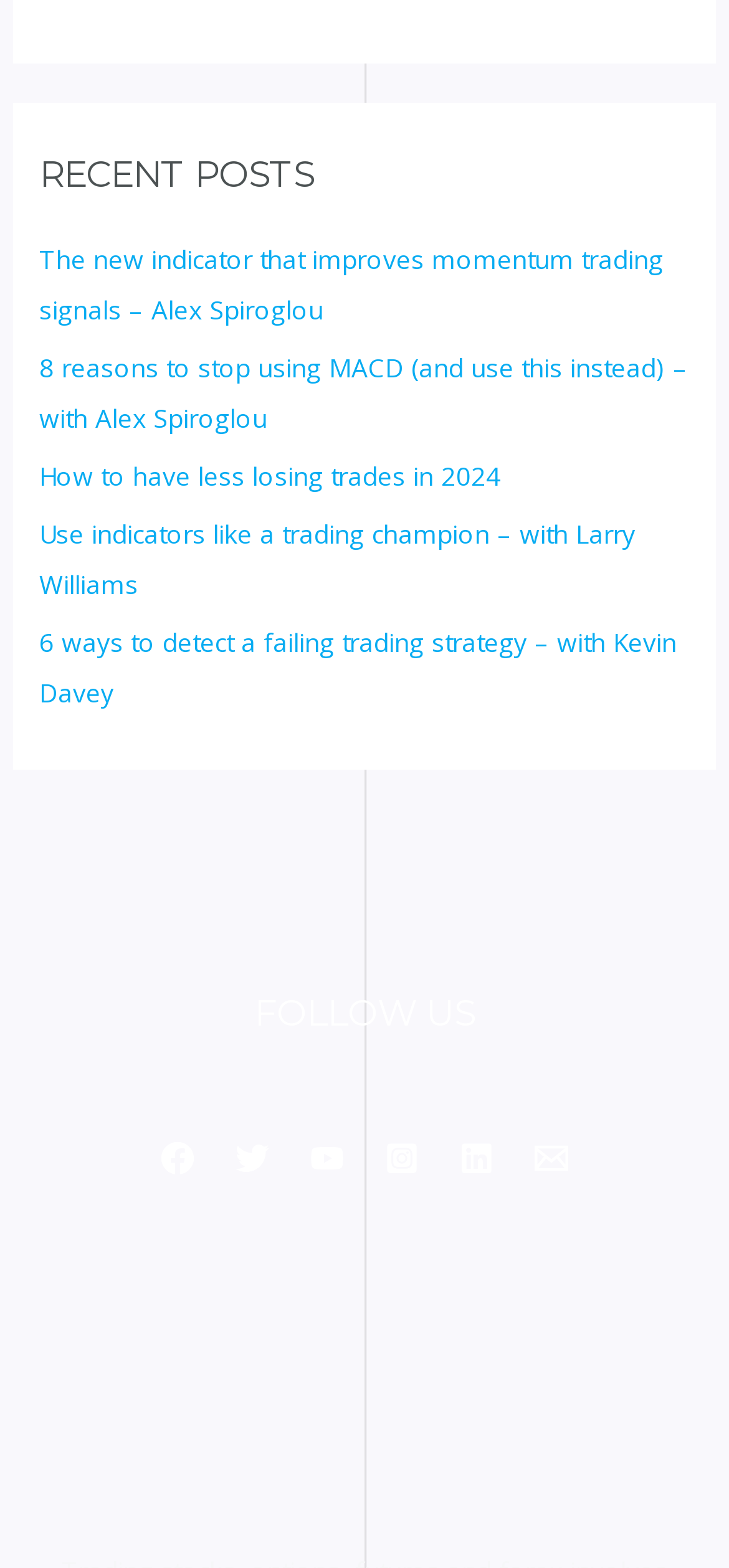Determine the bounding box coordinates for the area you should click to complete the following instruction: "Check out YouTube channel".

[0.426, 0.728, 0.472, 0.75]